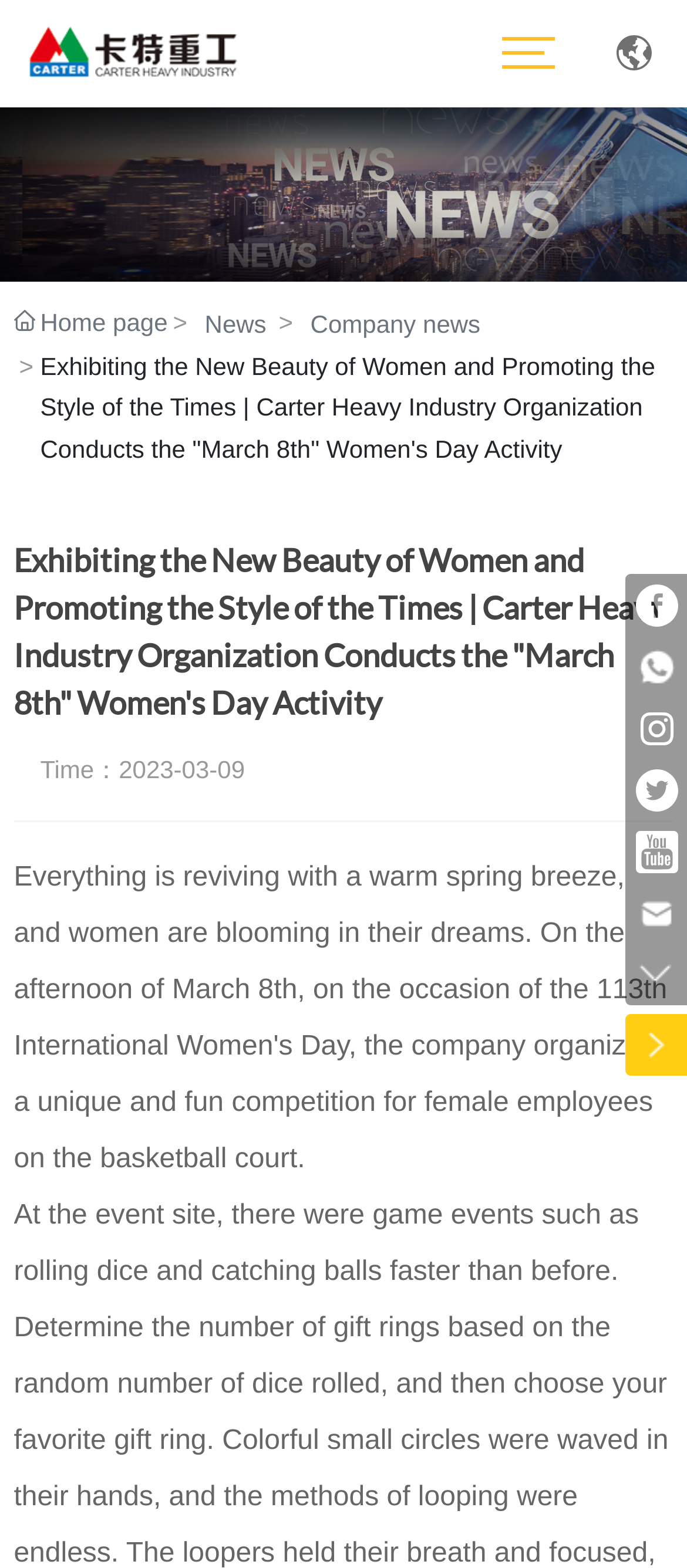Pinpoint the bounding box coordinates of the area that should be clicked to complete the following instruction: "View company news". The coordinates must be given as four float numbers between 0 and 1, i.e., [left, top, right, bottom].

[0.452, 0.194, 0.699, 0.22]